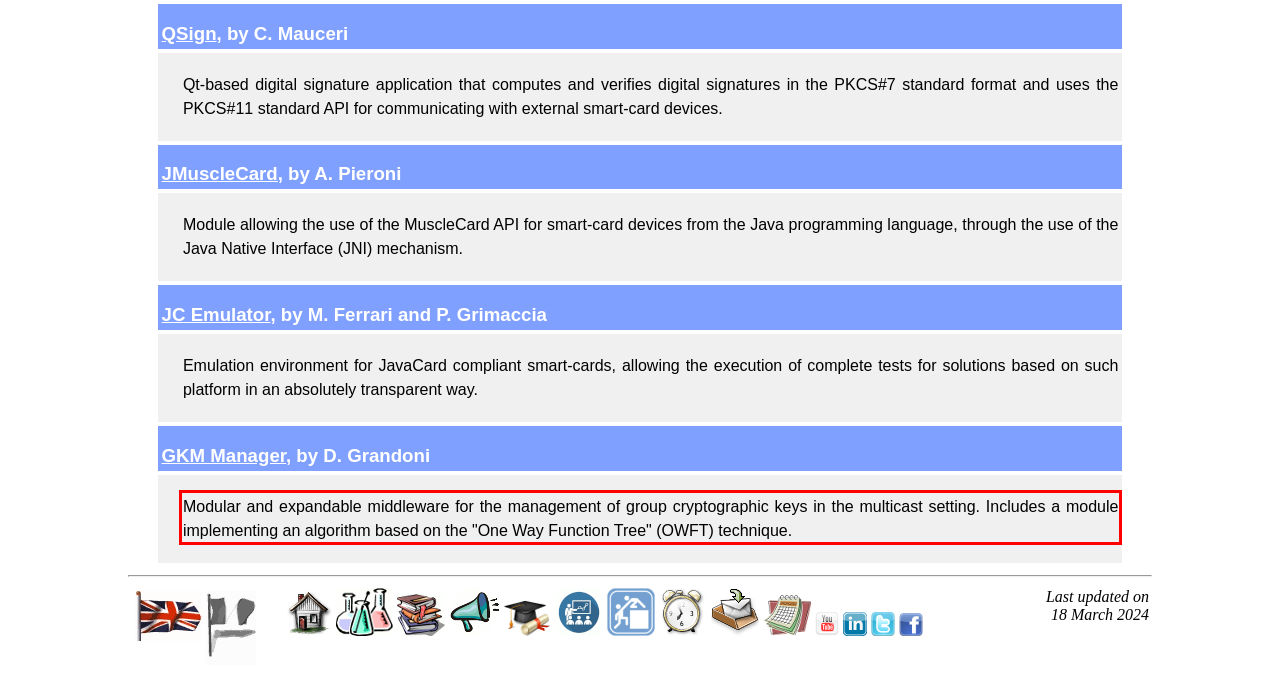Analyze the screenshot of the webpage that features a red bounding box and recognize the text content enclosed within this red bounding box.

Modular and expandable middleware for the management of group cryptographic keys in the multicast setting. Includes a module implementing an algorithm based on the "One Way Function Tree" (OWFT) technique.